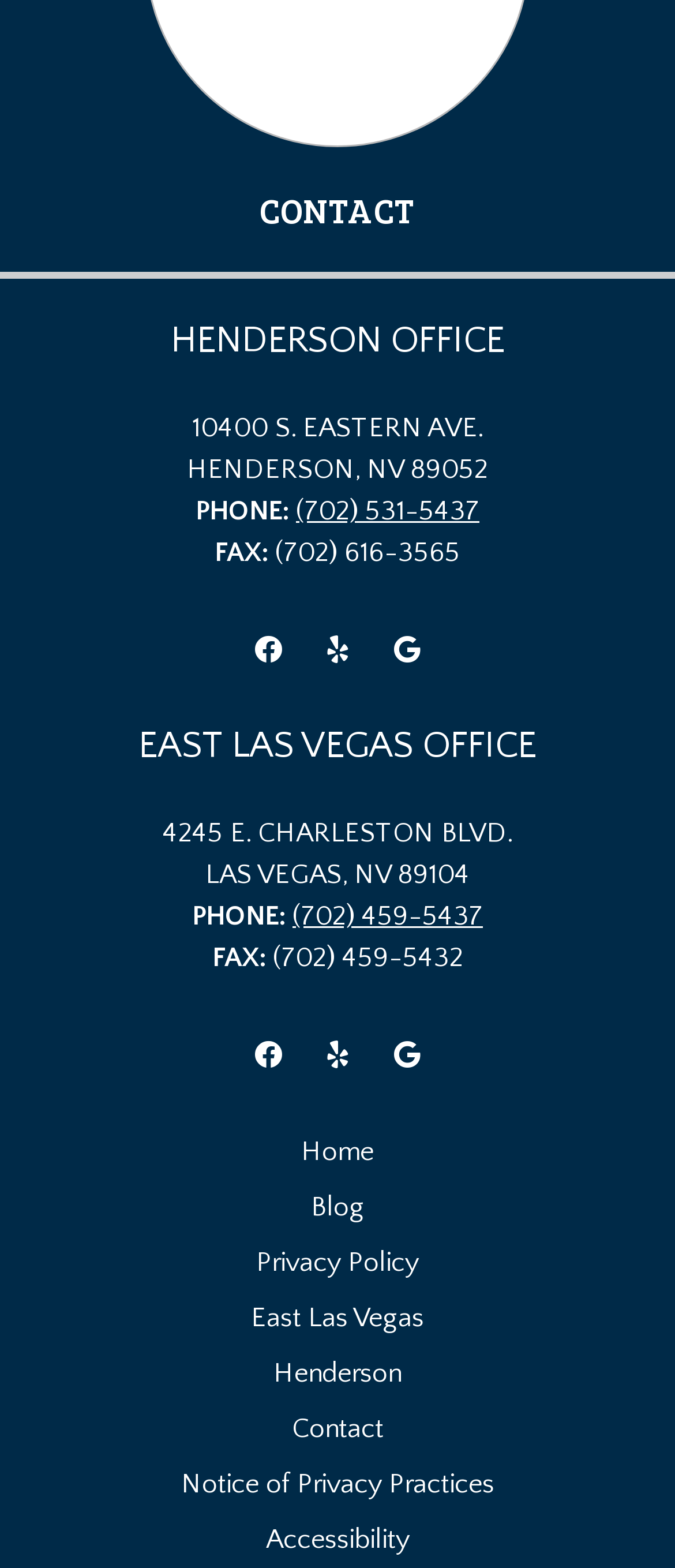How many social media links are available?
Look at the image and answer with only one word or phrase.

3